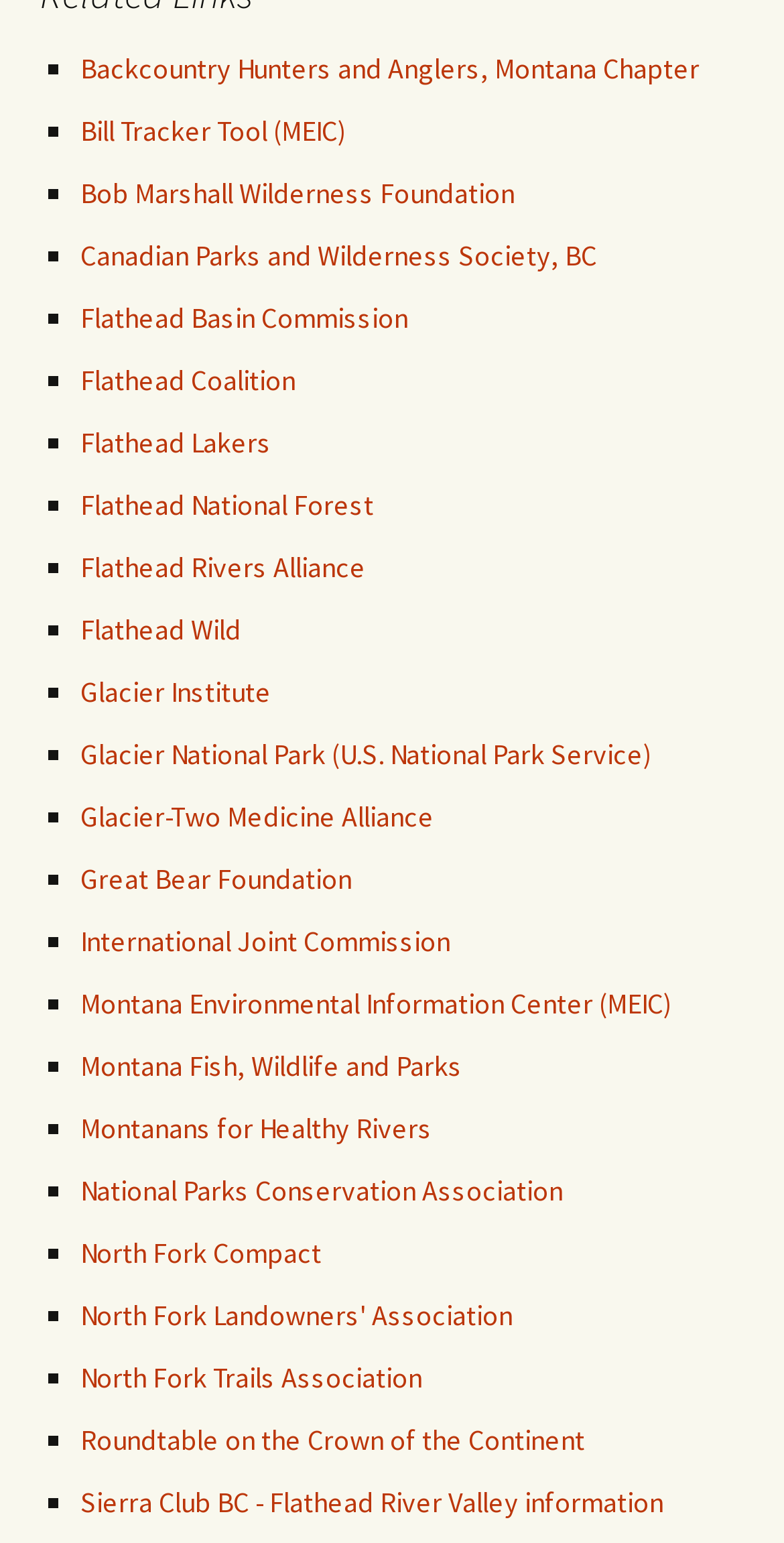Can you find the bounding box coordinates for the element that needs to be clicked to execute this instruction: "Visit Backcountry Hunters and Anglers, Montana Chapter"? The coordinates should be given as four float numbers between 0 and 1, i.e., [left, top, right, bottom].

[0.103, 0.033, 0.892, 0.057]